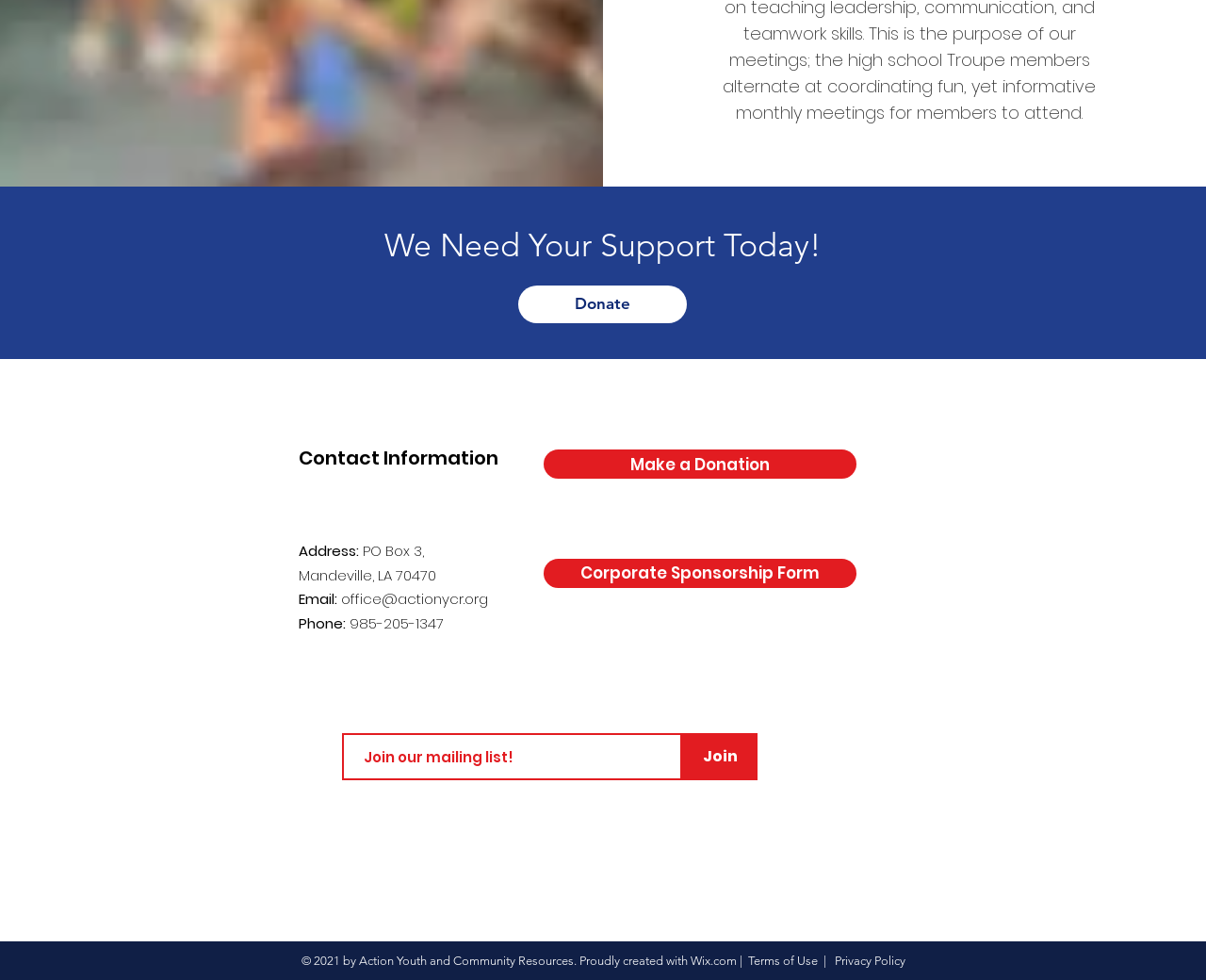What is the phone number of the organization?
Please utilize the information in the image to give a detailed response to the question.

I found the phone number by looking at the 'Contact Information' section, where it lists 'Phone:' followed by '985-205-1347'.